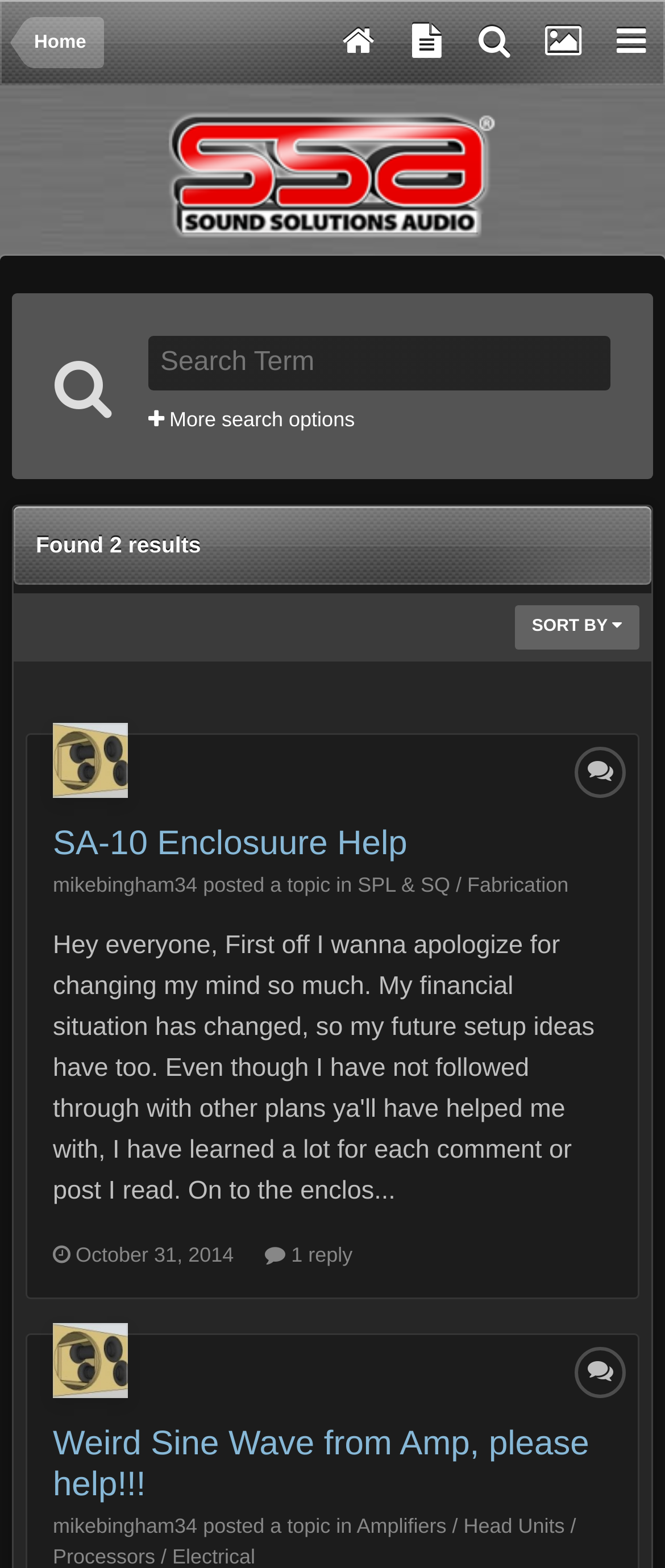Locate the bounding box coordinates of the item that should be clicked to fulfill the instruction: "search for a term".

[0.223, 0.214, 0.918, 0.249]